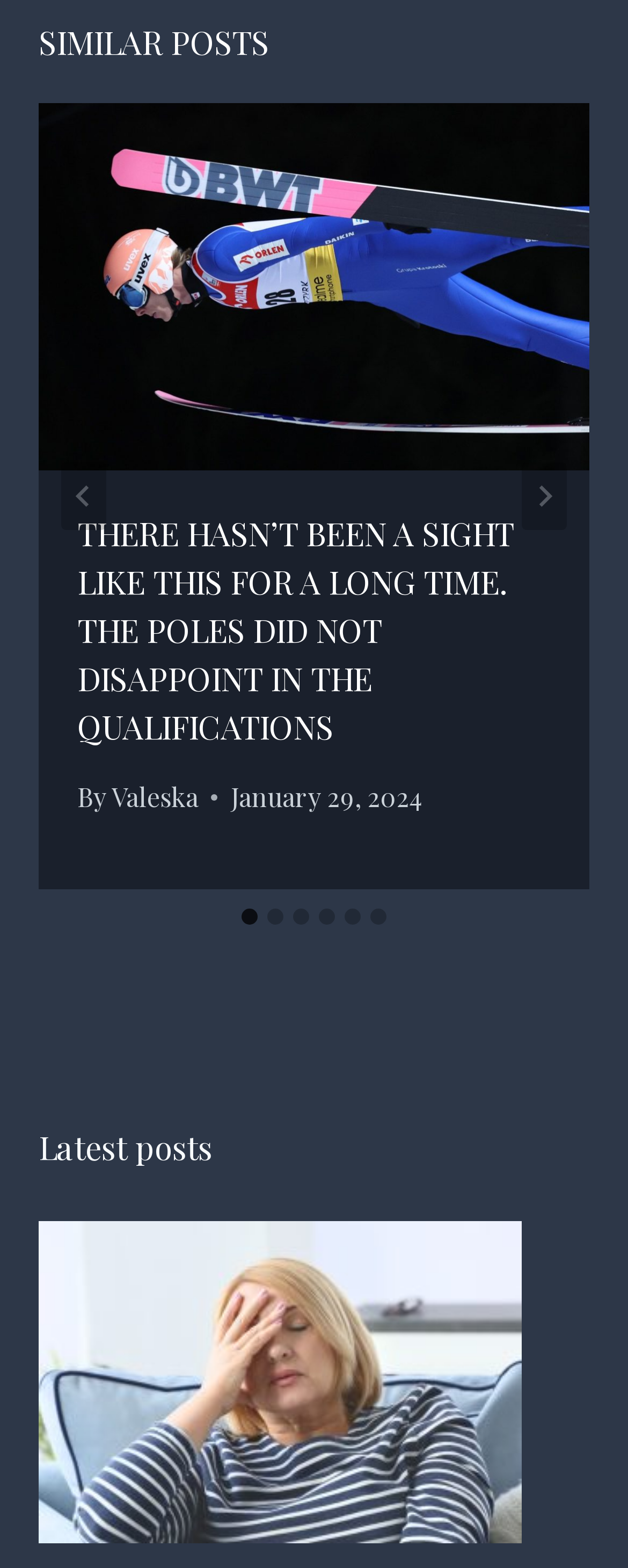Can you provide the bounding box coordinates for the element that should be clicked to implement the instruction: "Read latest post"?

[0.062, 0.779, 0.938, 0.984]